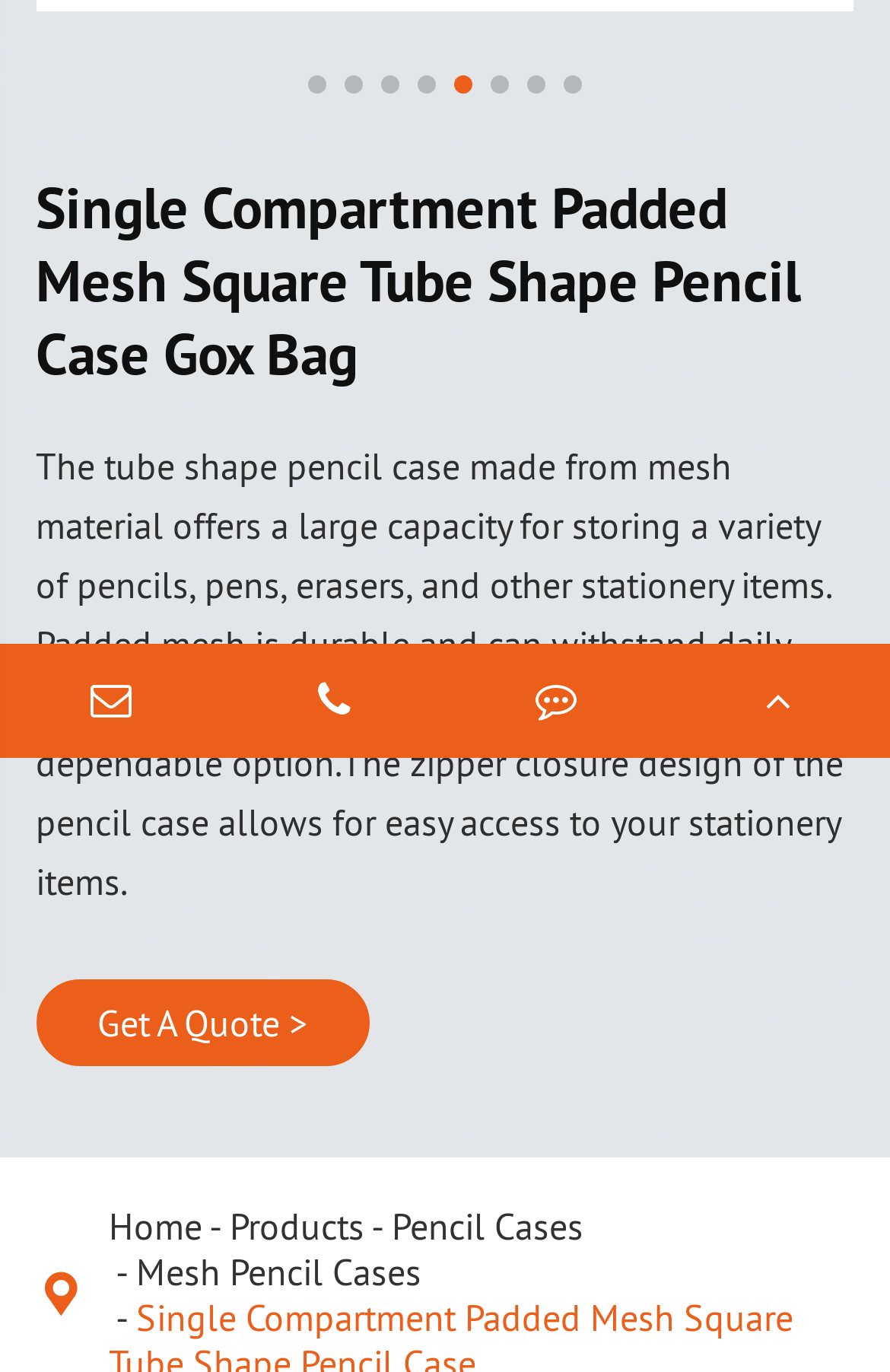Please determine the bounding box of the UI element that matches this description: title="like this post". The coordinates should be given as (top-left x, top-left y, bottom-right x, bottom-right y), with all values between 0 and 1.

None